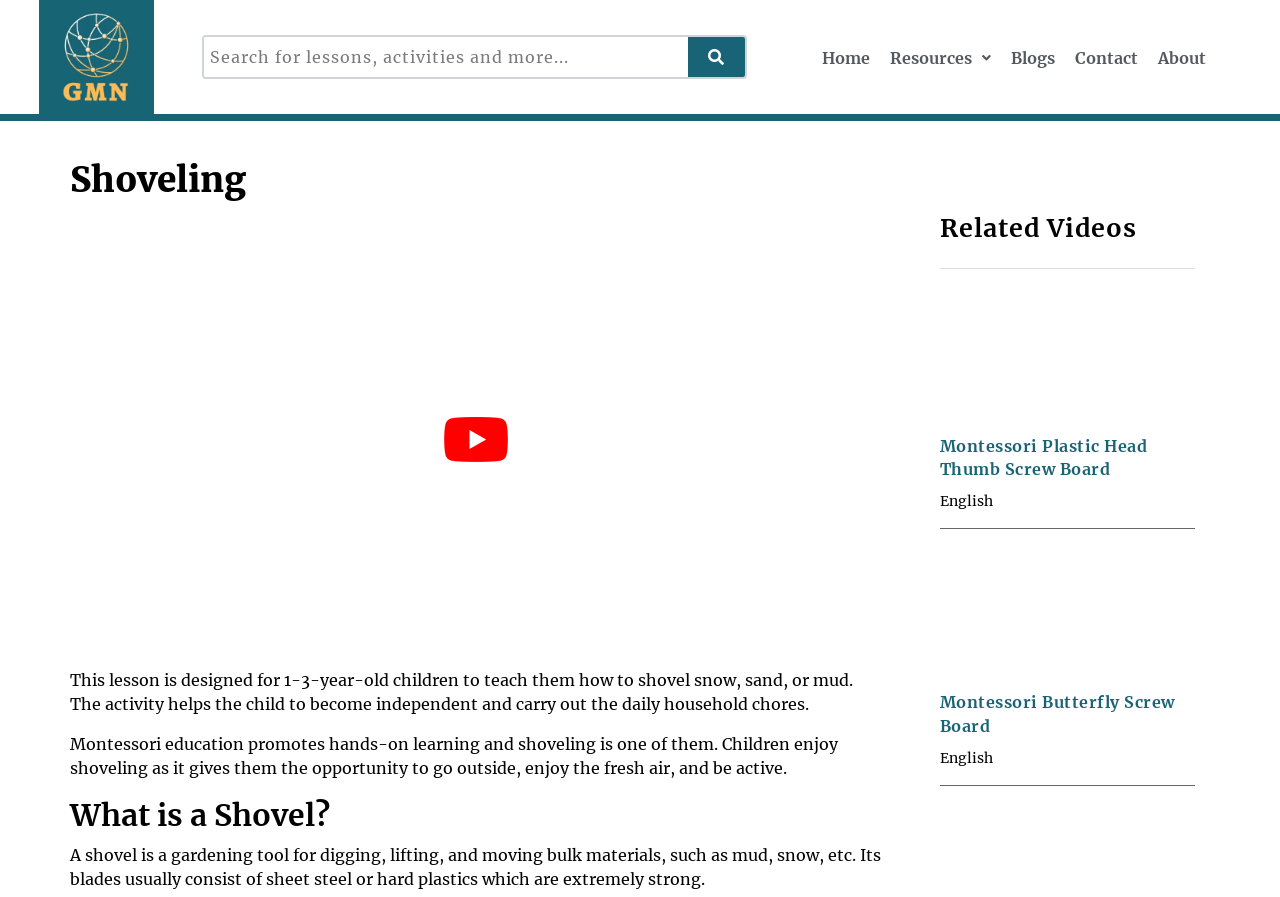What language is the webpage content in?
Give a detailed response to the question by analyzing the screenshot.

The webpage content appears to be in English, as indicated by the 'English' text label next to some of the related video links.